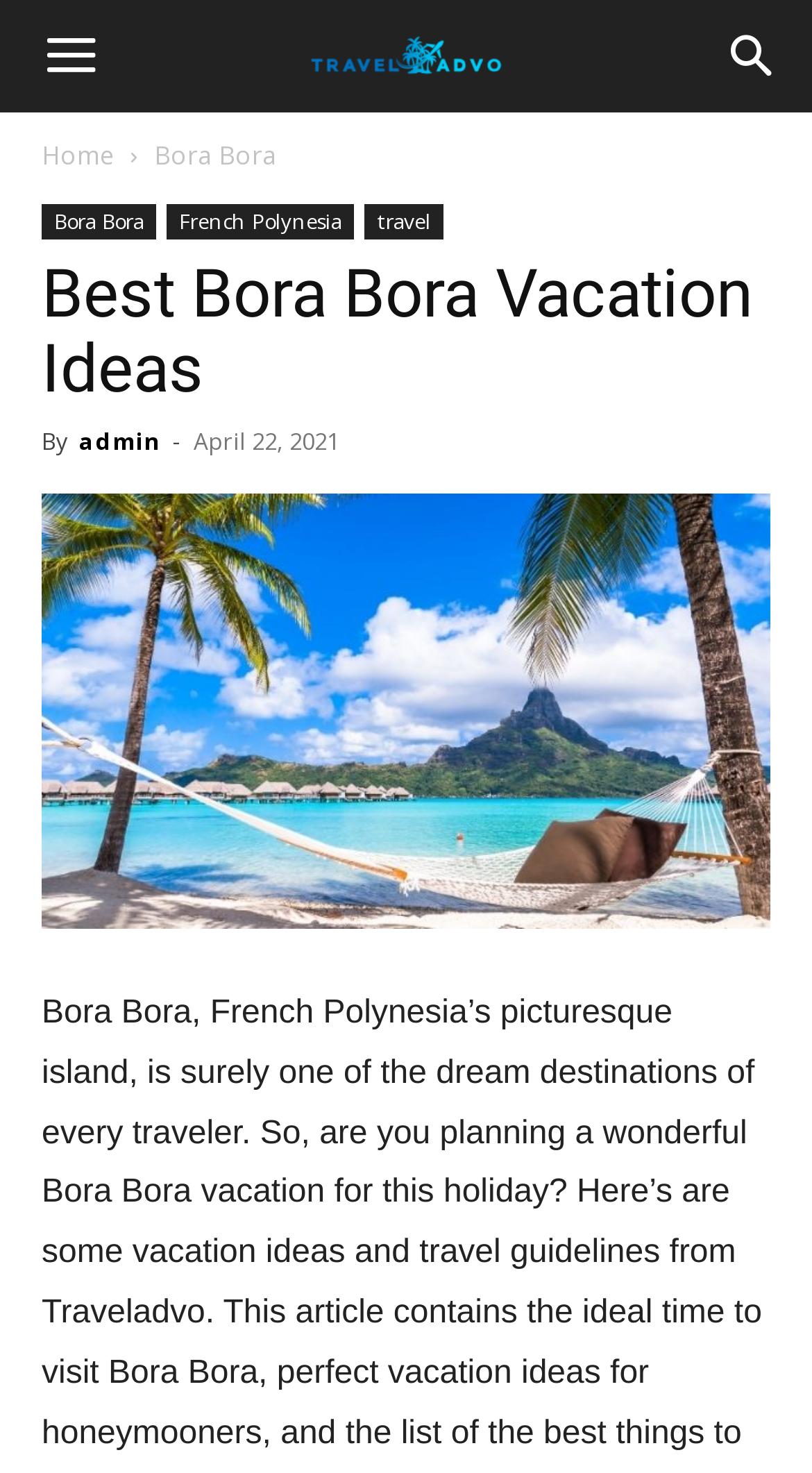Summarize the contents and layout of the webpage in detail.

The webpage is about planning a vacation in Bora Bora, with a focus on providing travel ideas and guidelines. At the top left corner, there is a "Menu" button, followed by the "Traveladvo" logo. On the top right corner, there is a "Search" button. 

Below the top navigation bar, there are three links: "Home", "Bora Bora", and a dropdown menu under "Bora Bora" with links to "Bora Bora", "French Polynesia", and "travel". 

The main content of the webpage is headed by a large title "Best Bora Bora Vacation Ideas" with the author's name "admin" and the date "April 22, 2021" written below it. 

Under the title, there is a large image related to "Bora Bora Vacation", which takes up most of the page's width.